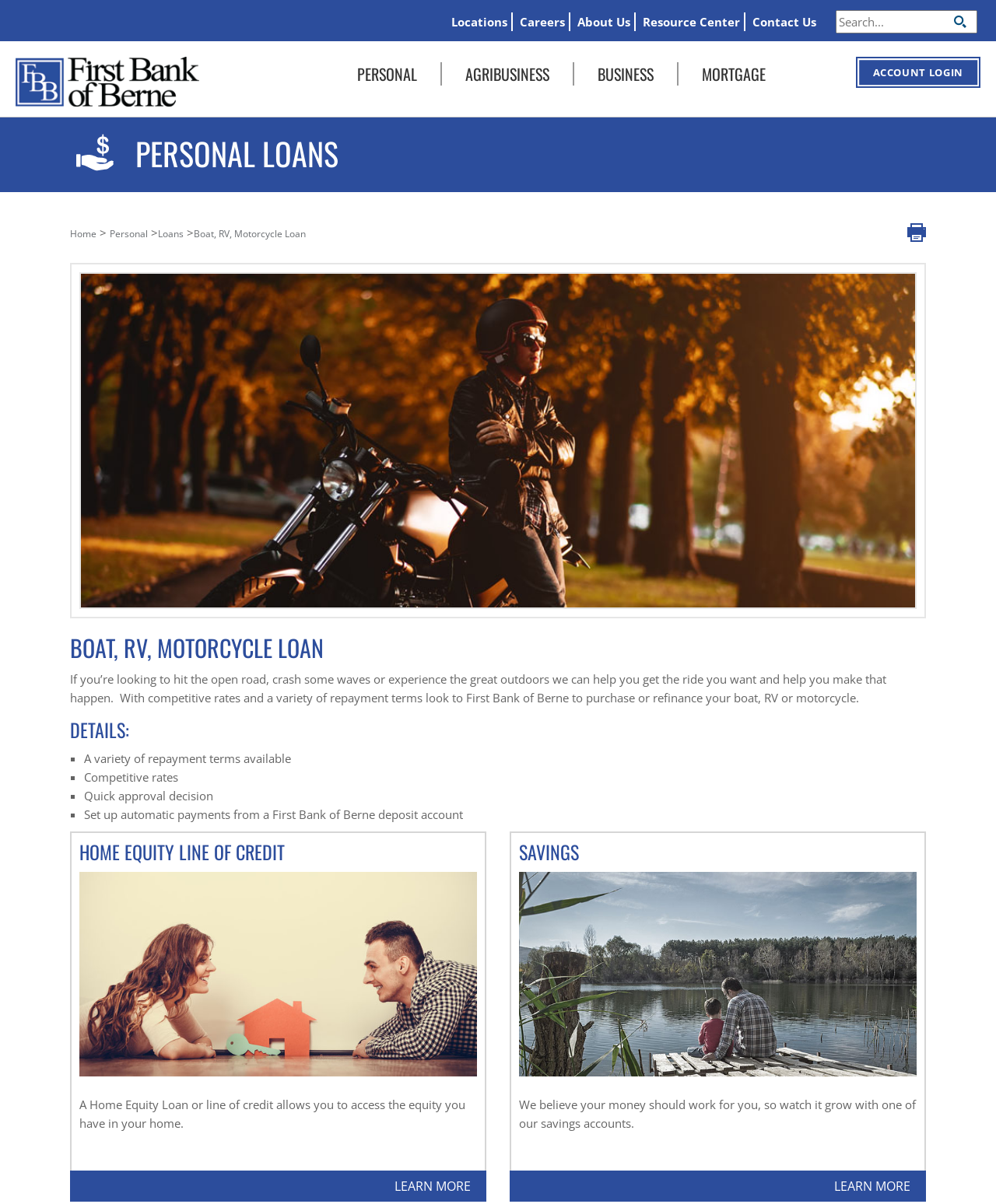Reply to the question with a brief word or phrase: What is the purpose of the 'Learn More' links?

To provide additional information